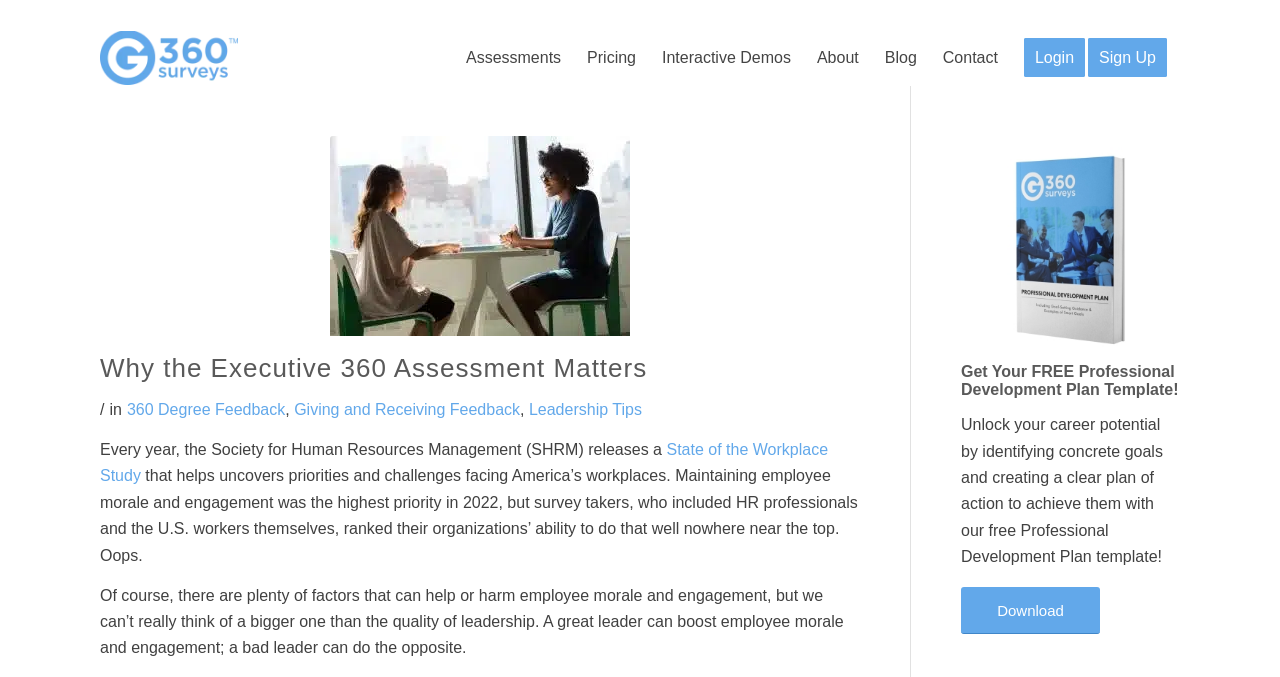Can you find the bounding box coordinates for the element to click on to achieve the instruction: "Visit the News page"?

None